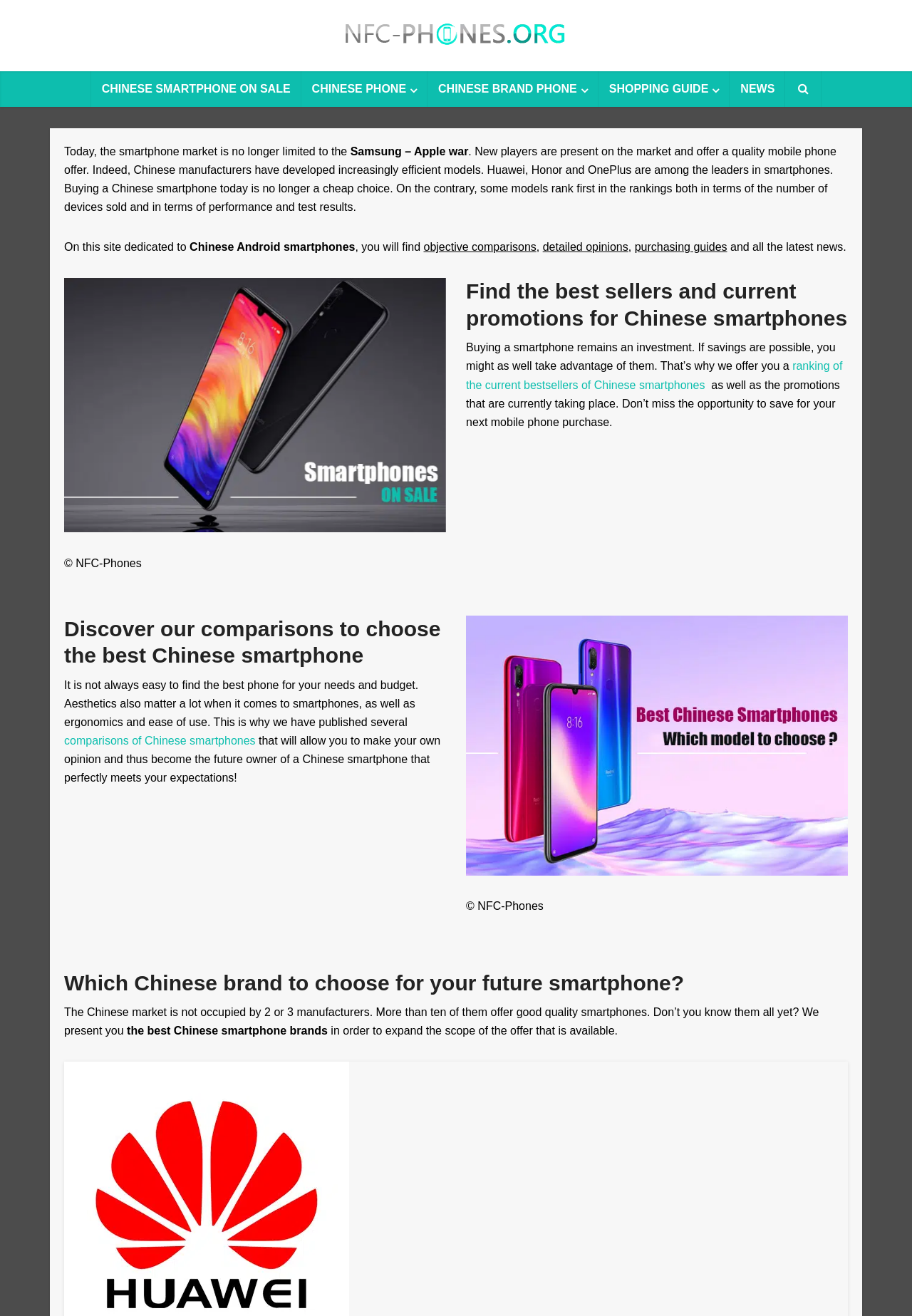What is the focus of the comparisons on the website?
Please utilize the information in the image to give a detailed response to the question.

The comparisons on the website focus on aesthetics, ergonomics, and ease of use, in addition to other factors. This suggests that the website recognizes the importance of these aspects in a user's decision-making process when choosing a Chinese smartphone.